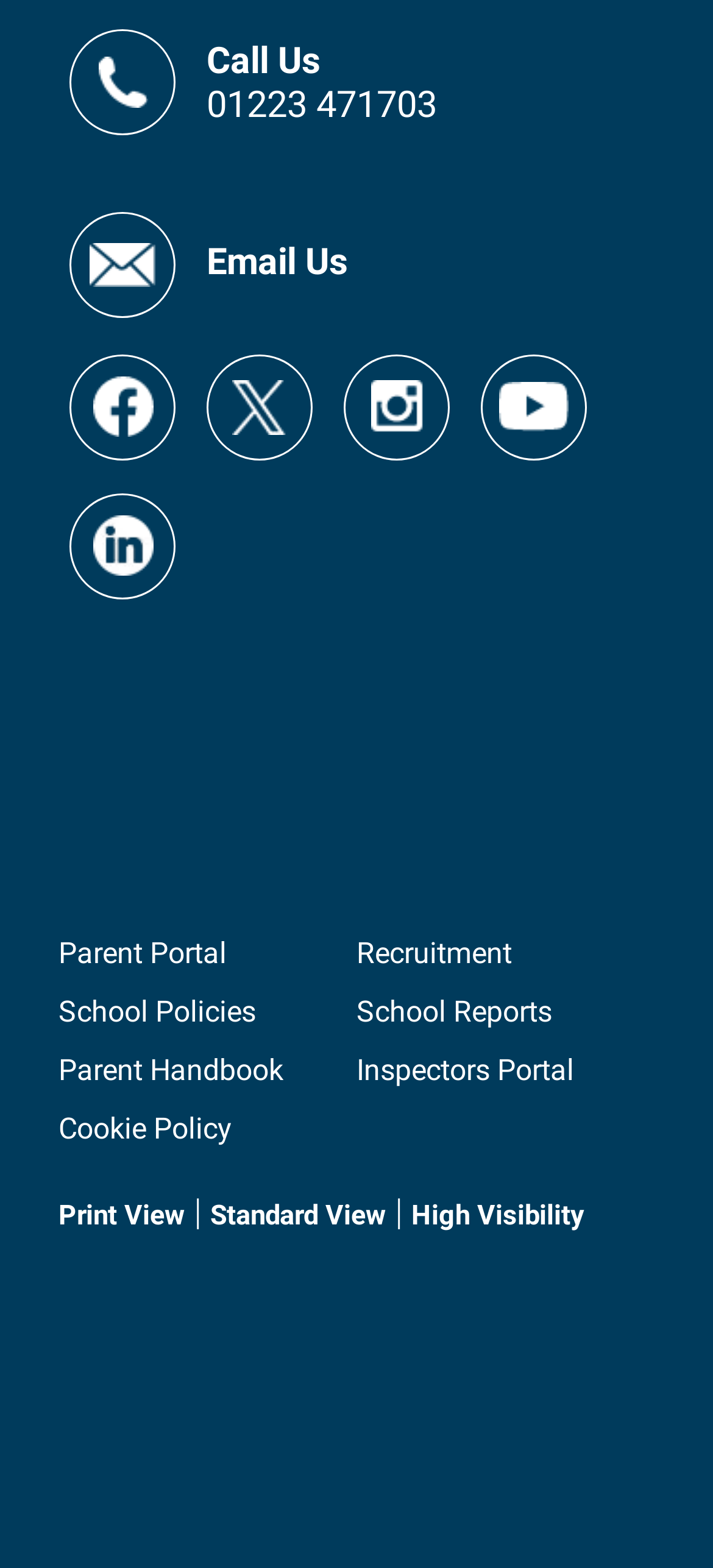Answer this question in one word or a short phrase: What is the last link in the bottom section?

High Visibility